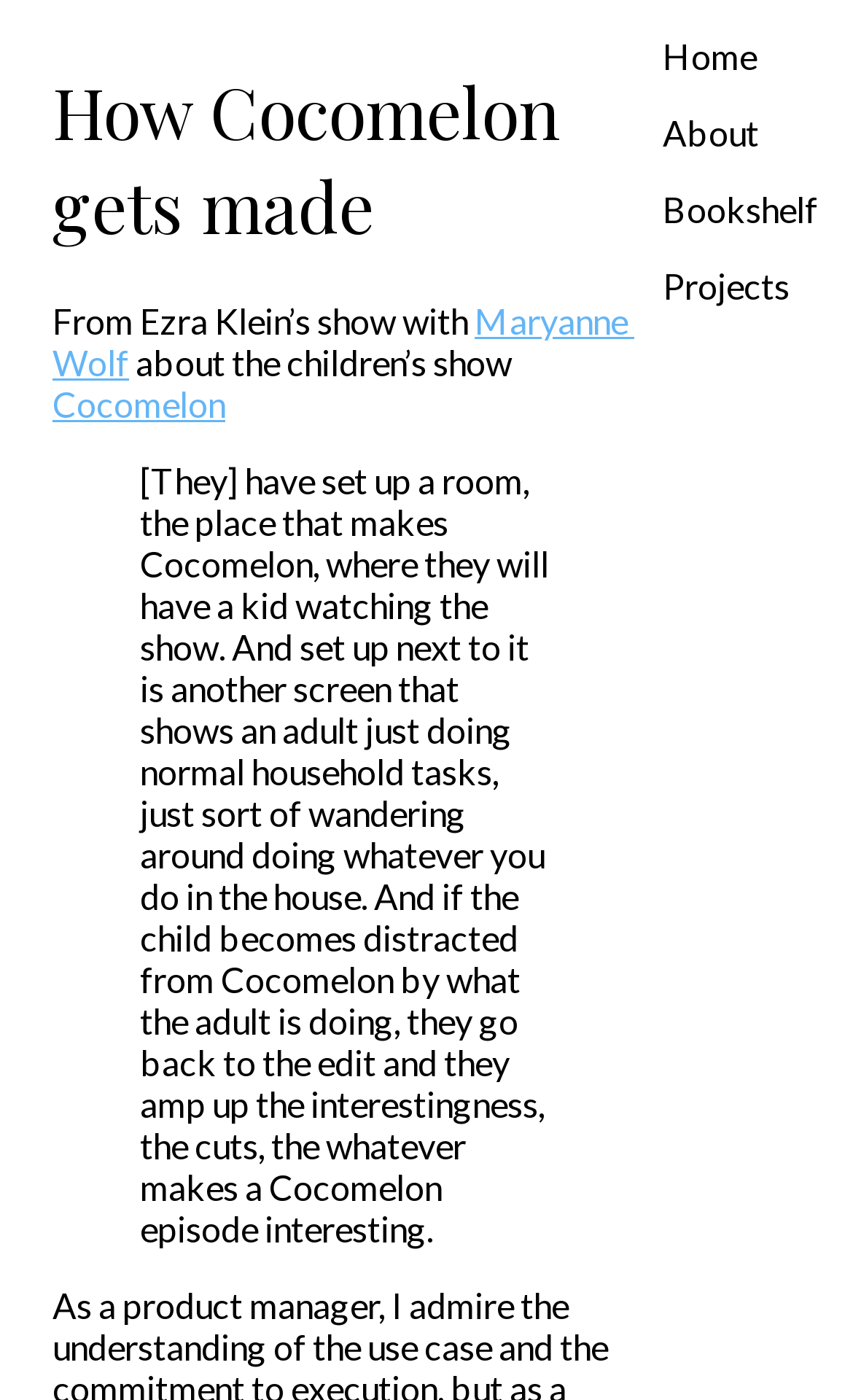Please find and generate the text of the main header of the webpage.

How Cocomelon gets made